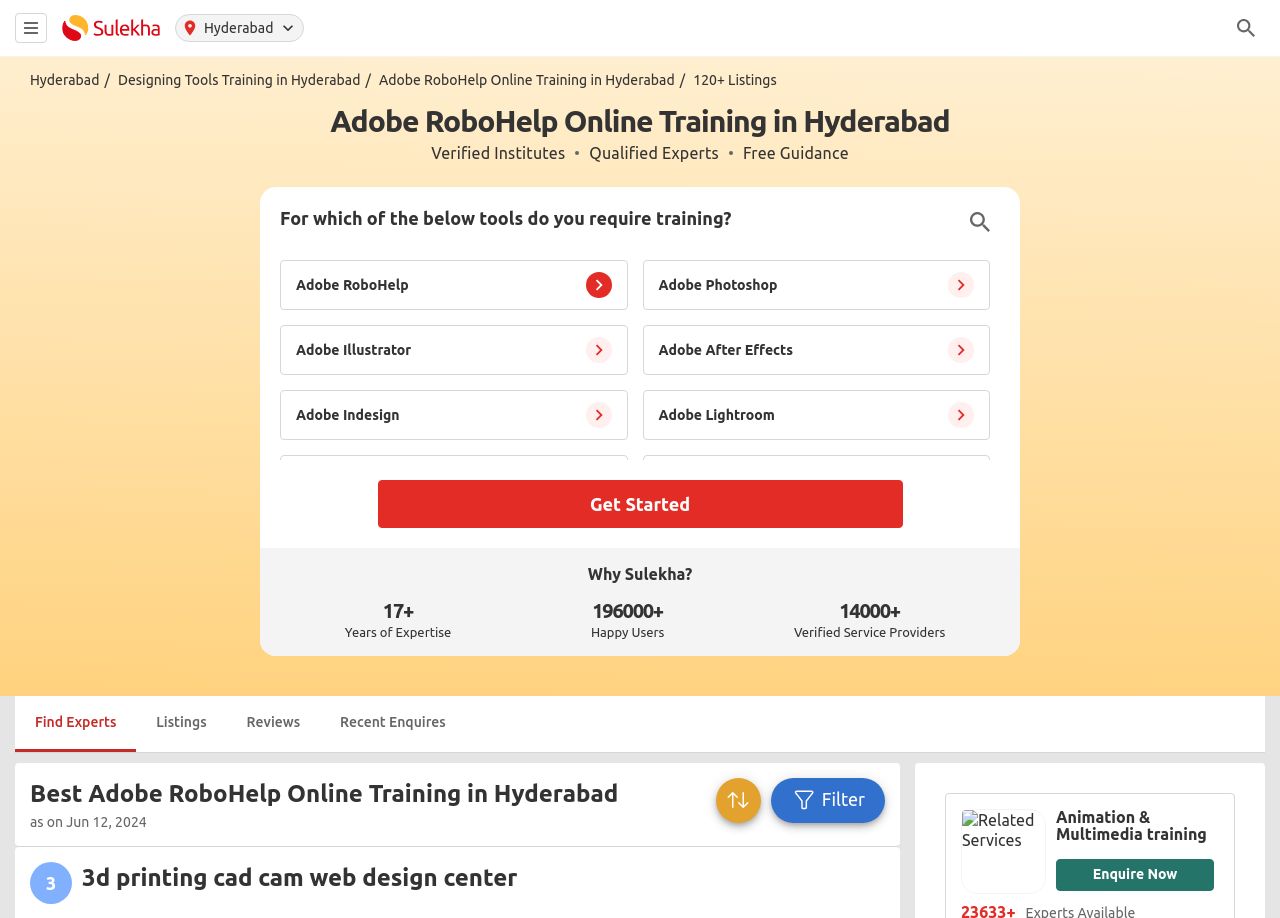What is the benefit of getting trained from verified institutes?
Please provide a single word or phrase based on the screenshot.

Free Guidance